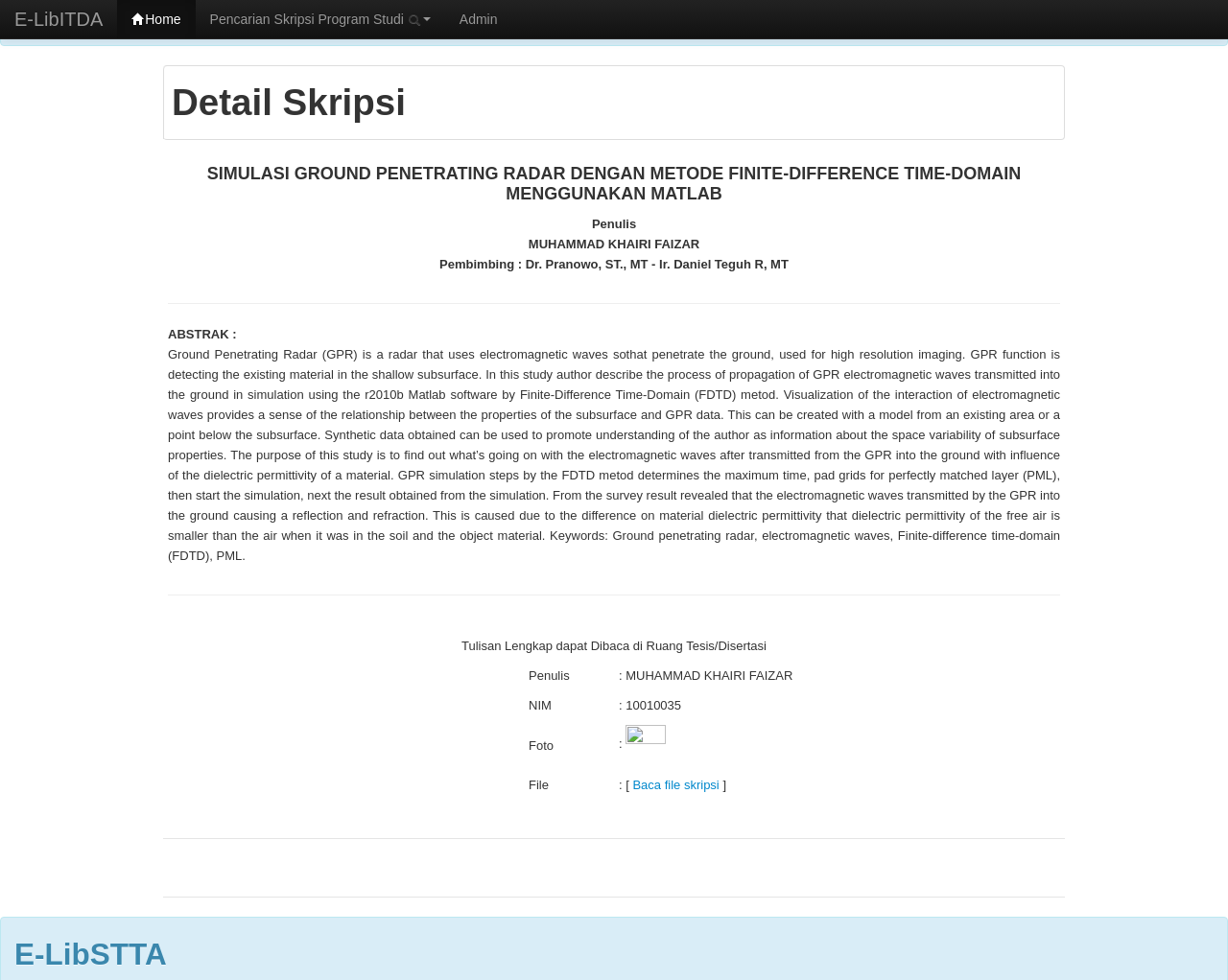How many rows are in the table?
Answer the question with as much detail as possible.

The table has multiple rows, and by counting the LayoutTableRow elements, we can see that there are 4 rows in total.